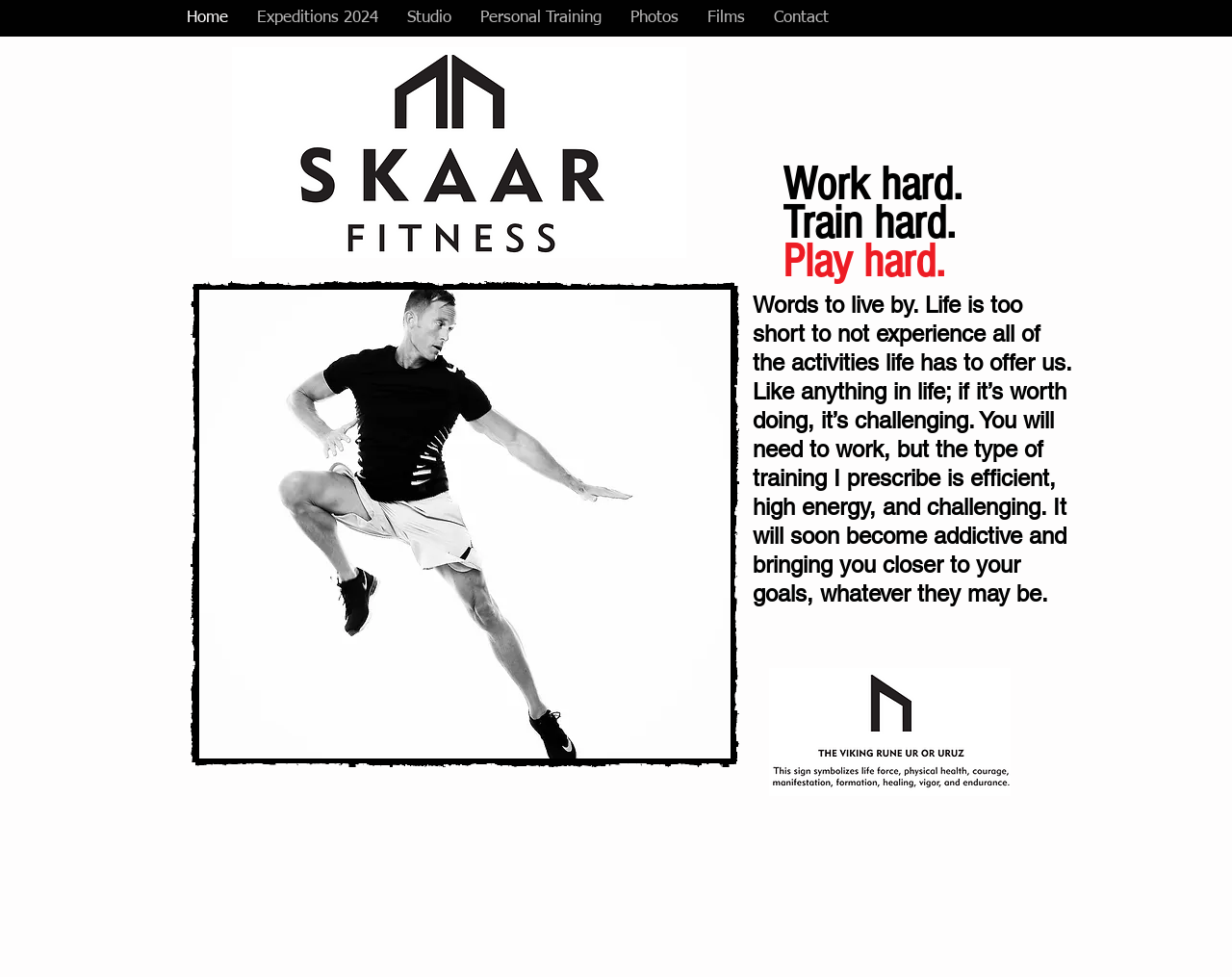What is the image above the 'Work hard. Train hard.' heading?
Based on the image, provide a one-word or brief-phrase response.

Untitled 2.png